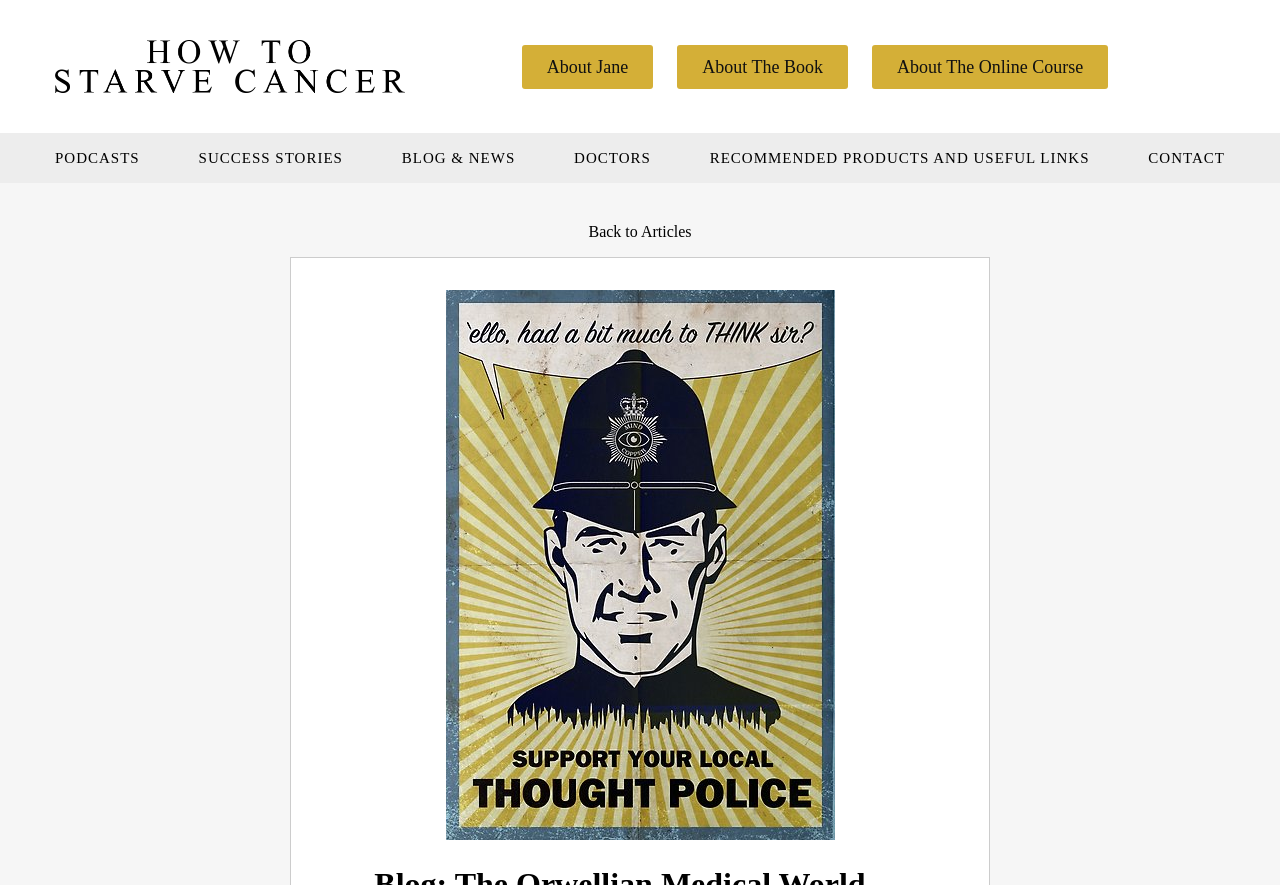Provide a short answer to the following question with just one word or phrase: How many links are there in the top menu?

9